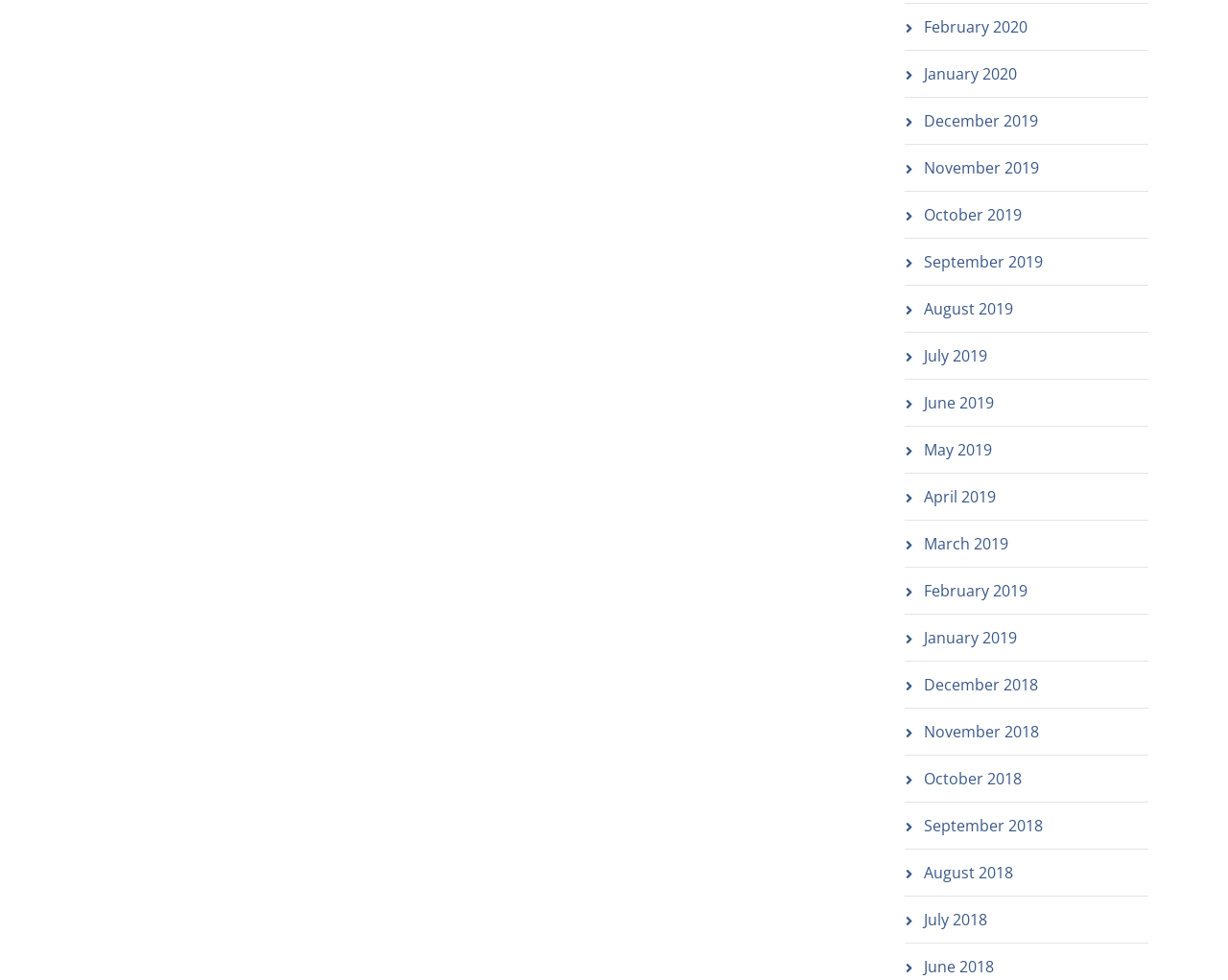Please respond to the question using a single word or phrase:
What is the vertical position of the 'June 2019' link?

Middle